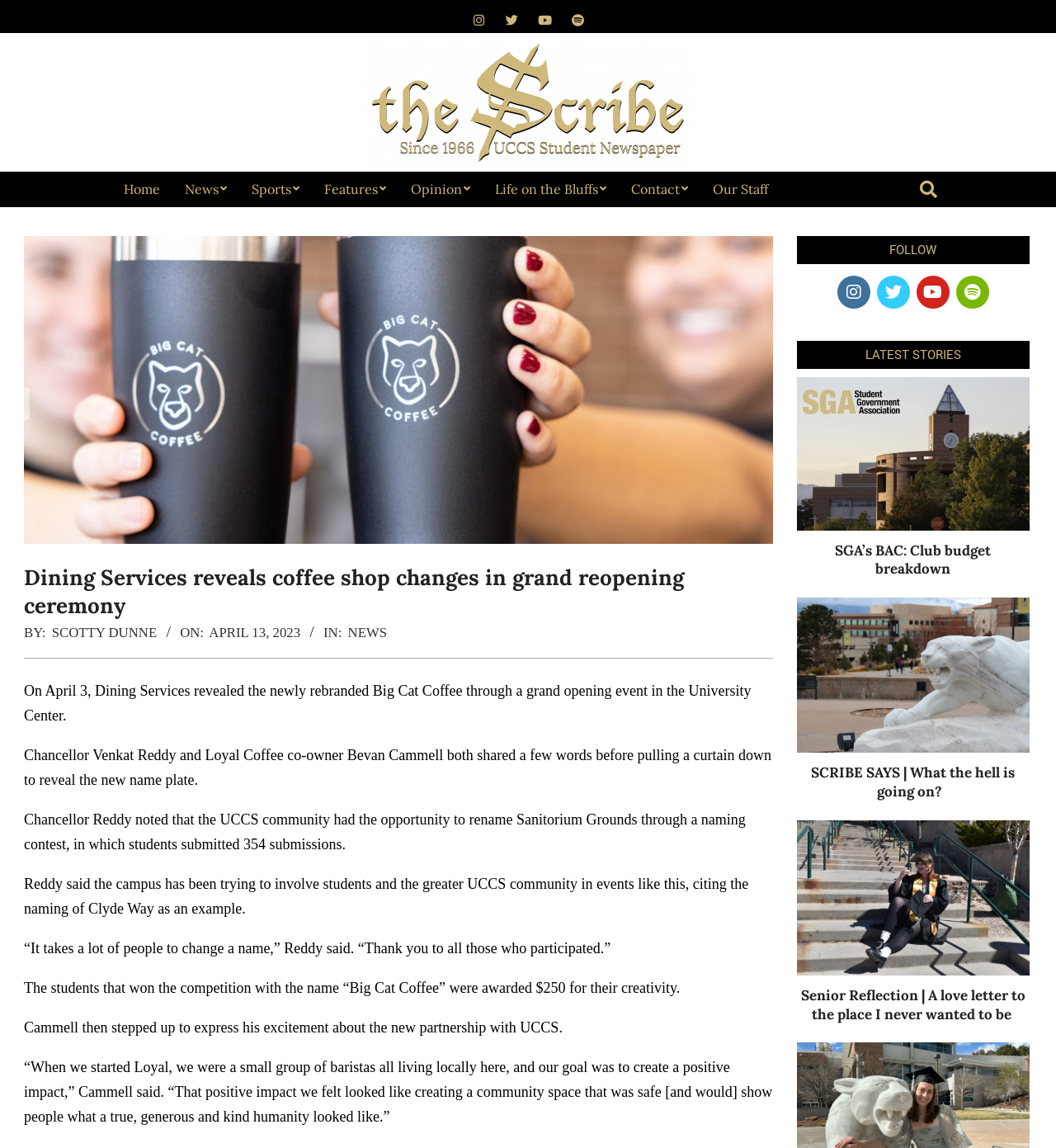Who is the Chancellor mentioned in the article?
Based on the visual, give a brief answer using one word or a short phrase.

Venkat Reddy